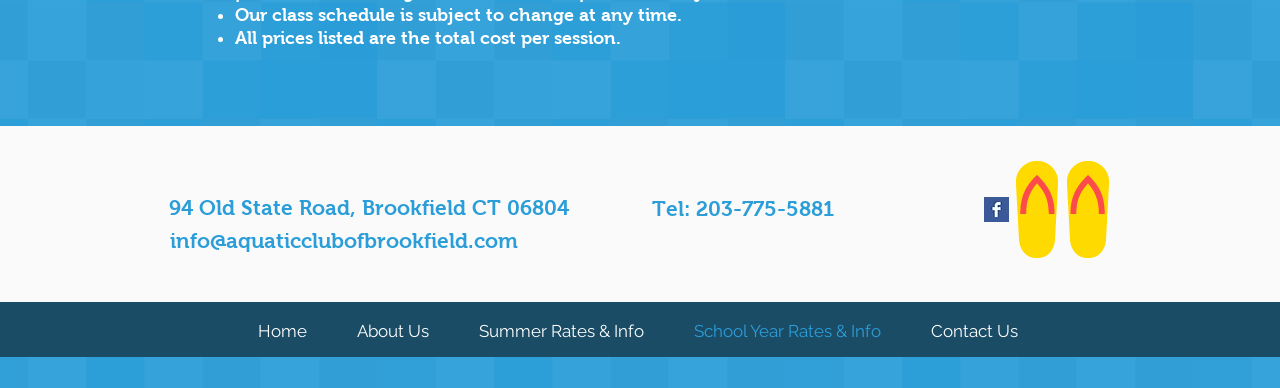What social media platform is linked on the webpage?
Look at the image and answer with only one word or phrase.

Facebook